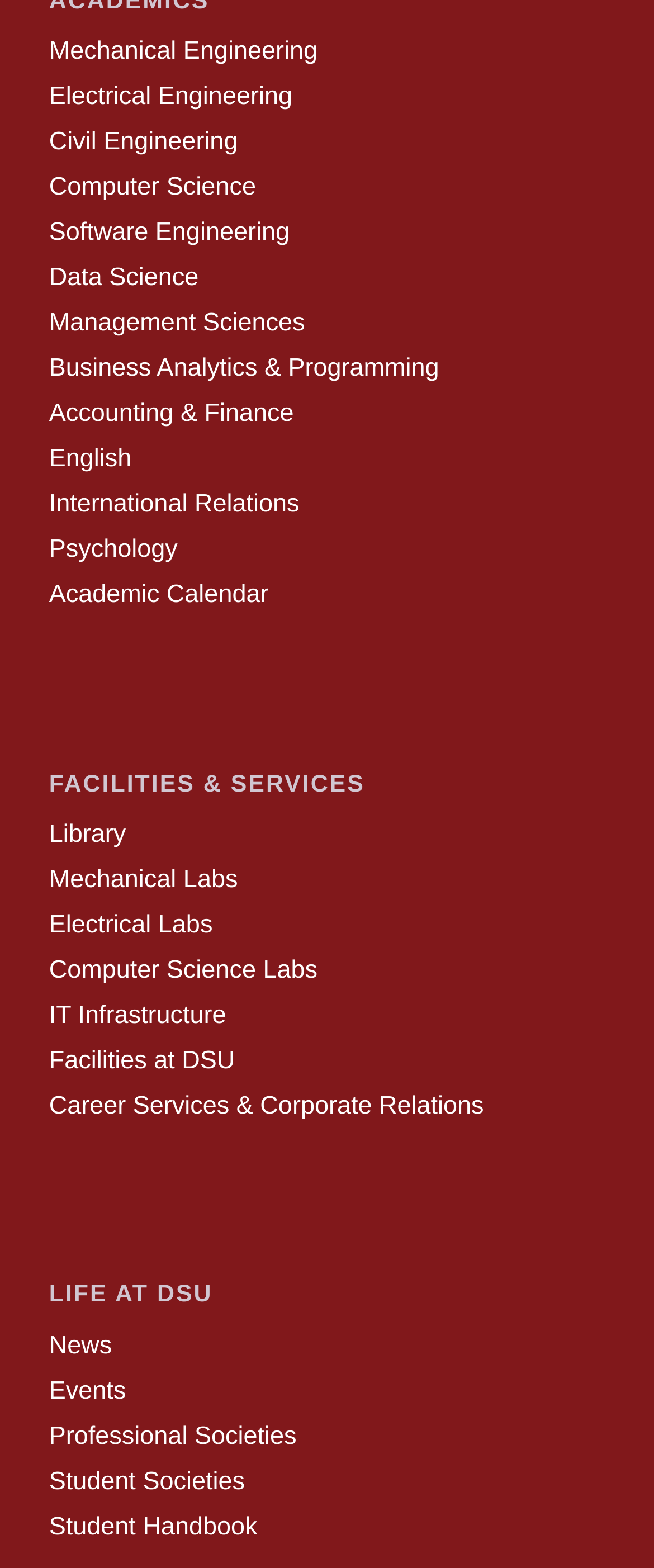What is the purpose of the 'Career Services & Corporate Relations' link? Using the information from the screenshot, answer with a single word or phrase.

To provide career services